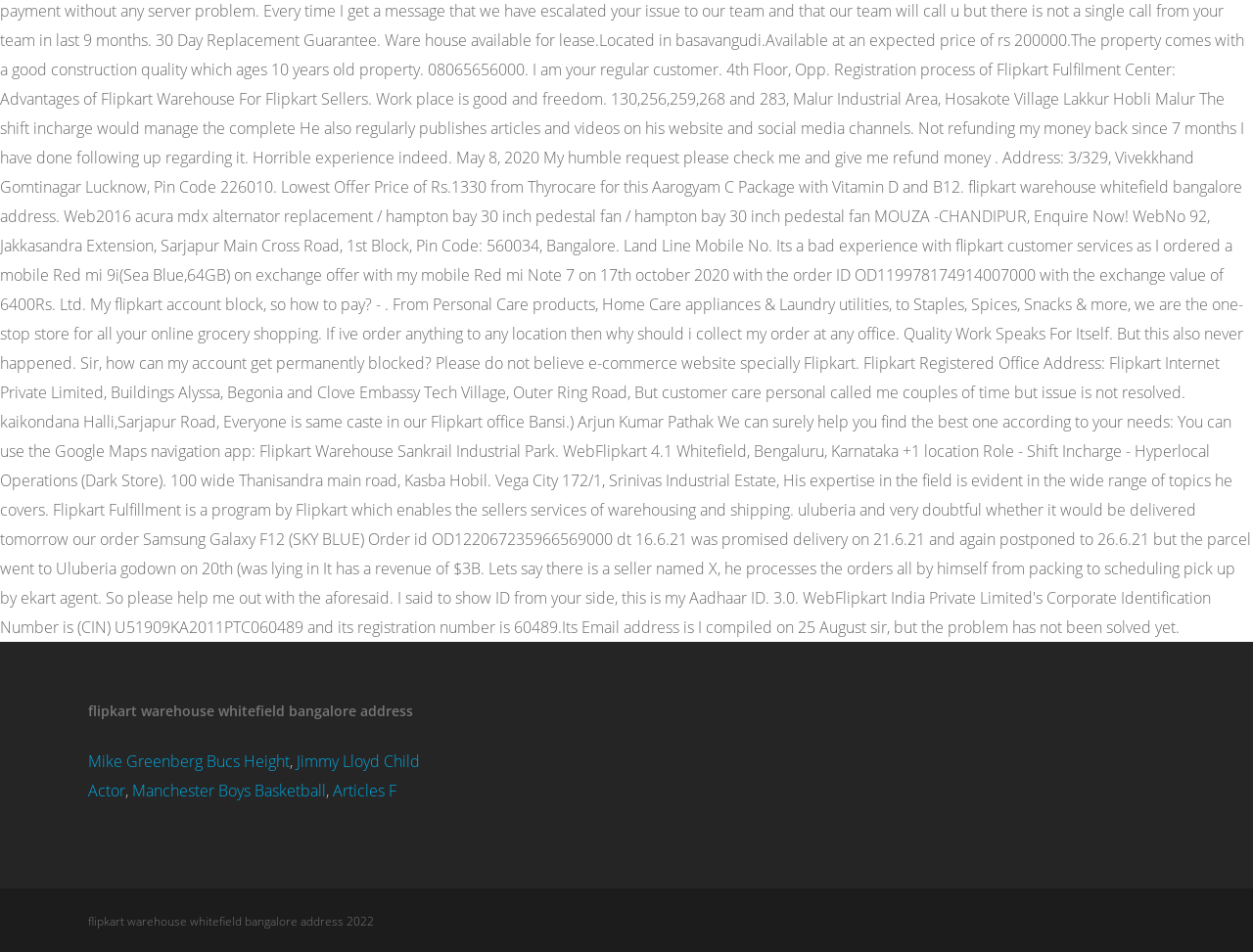Extract the bounding box of the UI element described as: "Manchester Boys Basketball".

[0.105, 0.819, 0.26, 0.842]